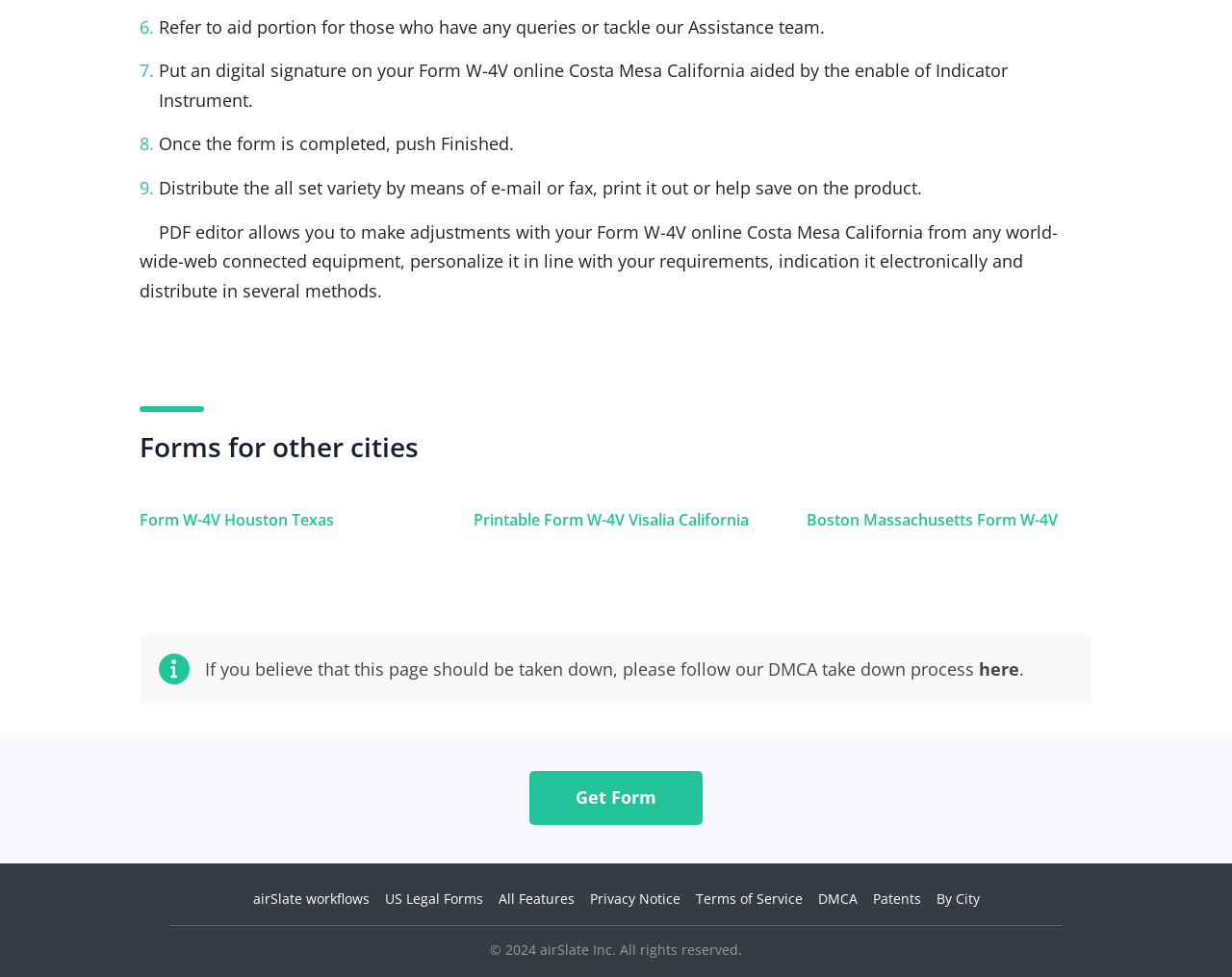Can you give a detailed response to the following question using the information from the image? What is the name of the PDF editor?

The name of the PDF editor can be inferred from the text '© 2024 airSlate Inc. All rights reserved.' which suggests that the PDF editor is a product of airSlate Inc.